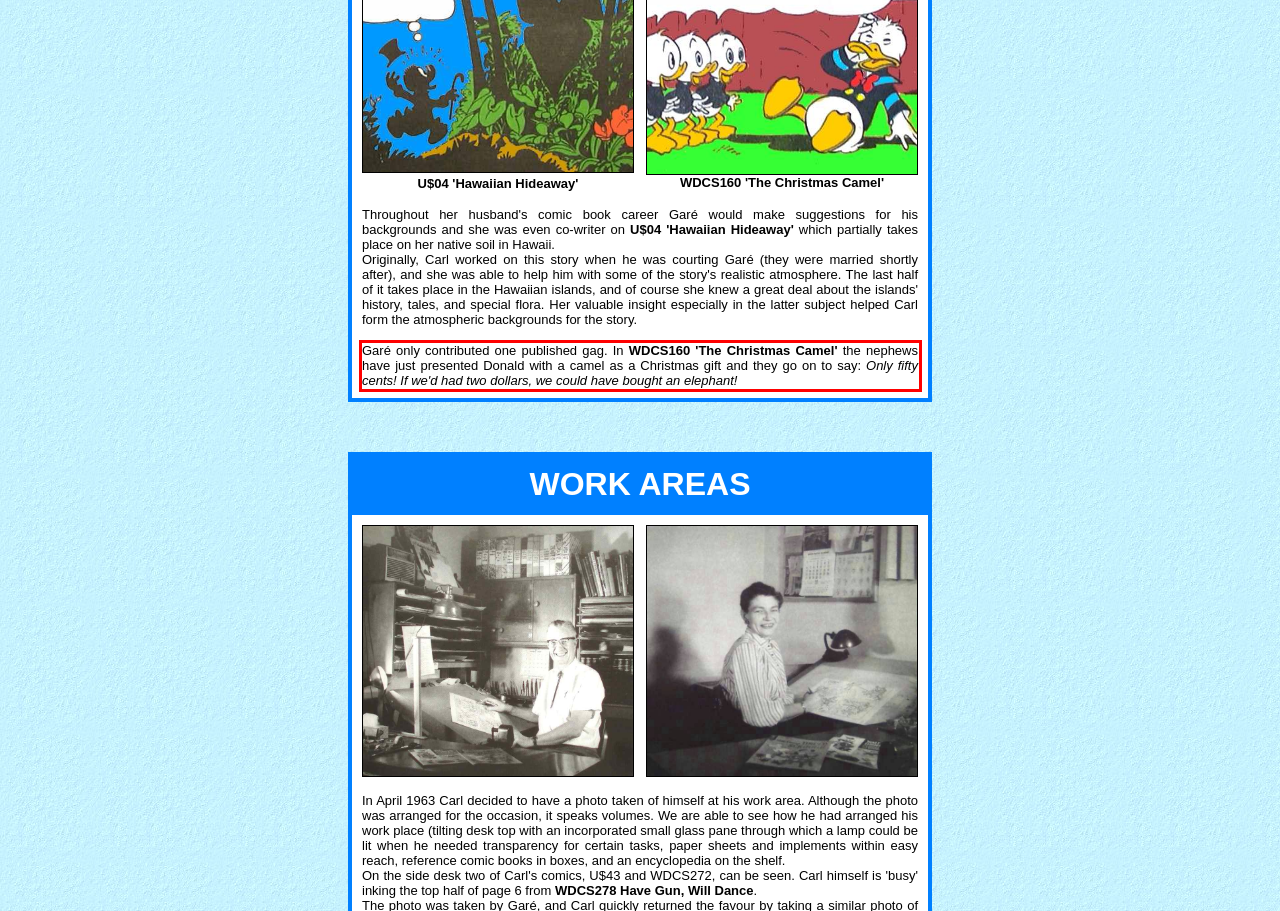Within the provided webpage screenshot, find the red rectangle bounding box and perform OCR to obtain the text content.

Garé only contributed one published gag. In WDCS160 'The Christmas Camel' the nephews have just presented Donald with a camel as a Christmas gift and they go on to say: Only fifty cents! If we'd had two dollars, we could have bought an elephant!